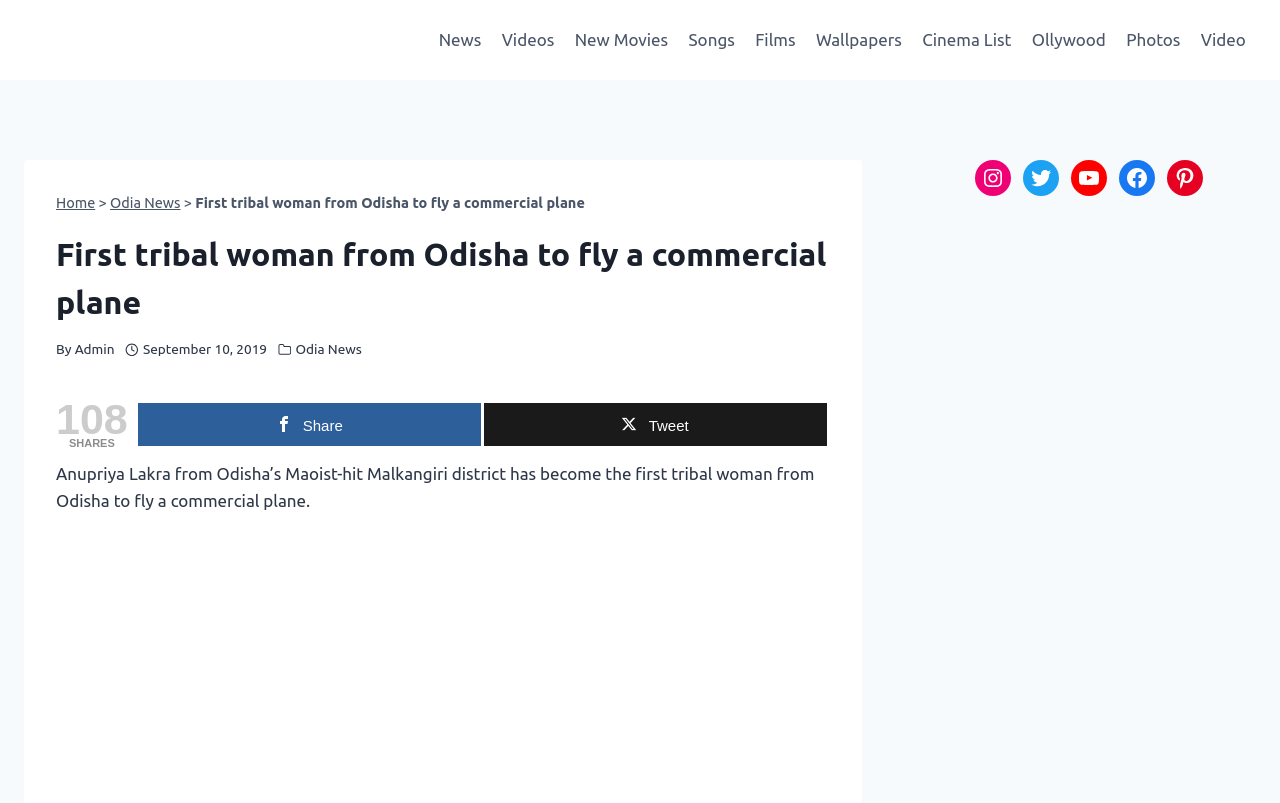Provide a thorough summary of the webpage.

The webpage is about a news article featuring Anupriya Lakra, a tribal woman from Odisha's Maoist-hit Malkangiri district, who has become the first tribal woman from Odisha to fly a commercial plane. The Chief Minister has congratulated her on this achievement.

At the top left of the page, there is a logo of "Incredible Orissa" with a link to the website. Next to it, there is a primary navigation menu with links to various sections such as News, Videos, New Movies, Songs, Films, Wallpapers, Cinema List, Ollywood, Photos, and Video.

Below the navigation menu, there is a header section with a link to the Home page, followed by a breadcrumb trail with links to Odia News and the current article. The title of the article "First tribal woman from Odisha to fly a commercial plane" is displayed prominently in this section.

The main content of the article is displayed below the header section, with a brief summary of the news article. The text is accompanied by a timestamp indicating that the article was published on September 10, 2019. There are also links to categories and tags related to the article.

On the right side of the page, there are social media links to Instagram, Twitter, YouTube, Facebook, and Pinterest. Additionally, there are share buttons for sharing the article on social media platforms.

Overall, the webpage has a clean layout with a clear hierarchy of information, making it easy to navigate and read the news article.